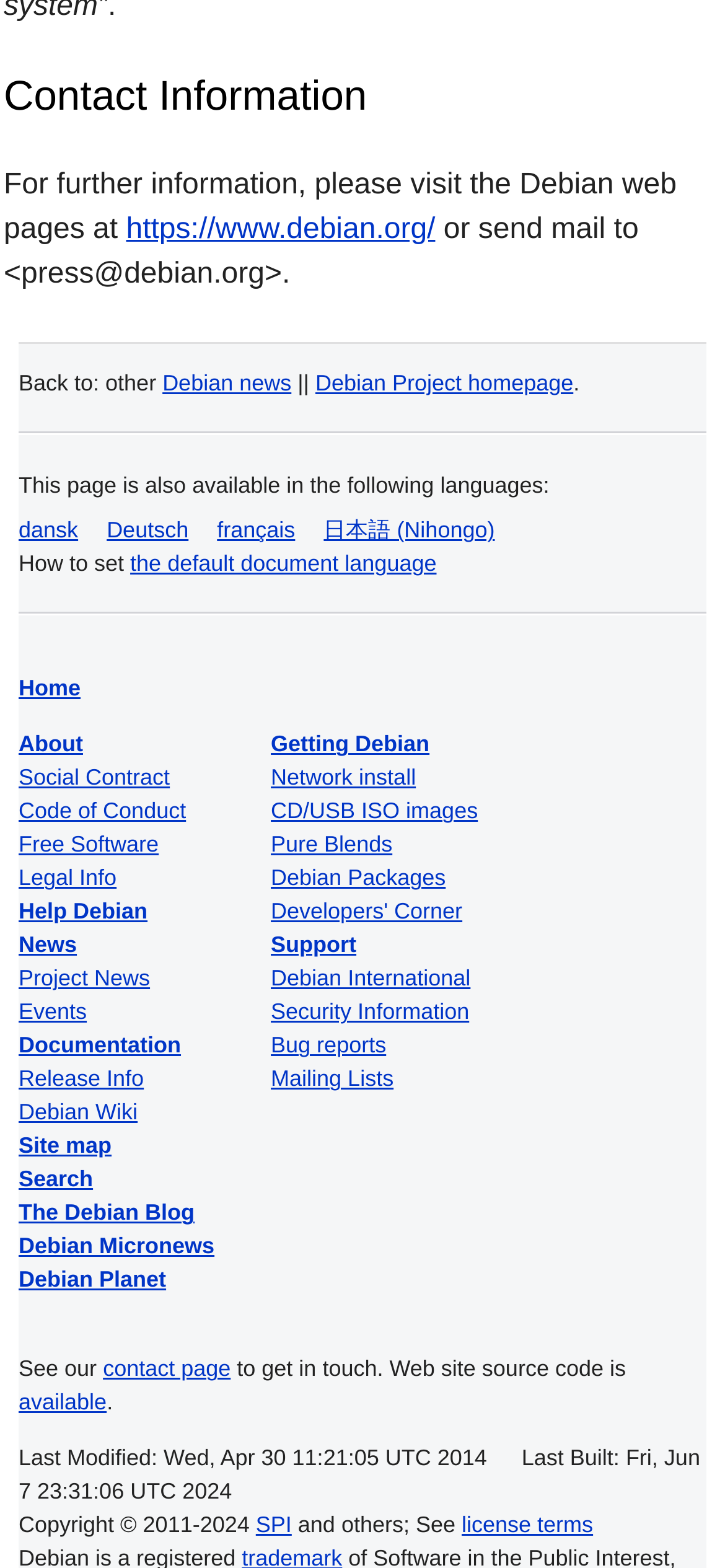Please determine the bounding box coordinates of the clickable area required to carry out the following instruction: "go to Debian news". The coordinates must be four float numbers between 0 and 1, represented as [left, top, right, bottom].

[0.224, 0.236, 0.402, 0.252]